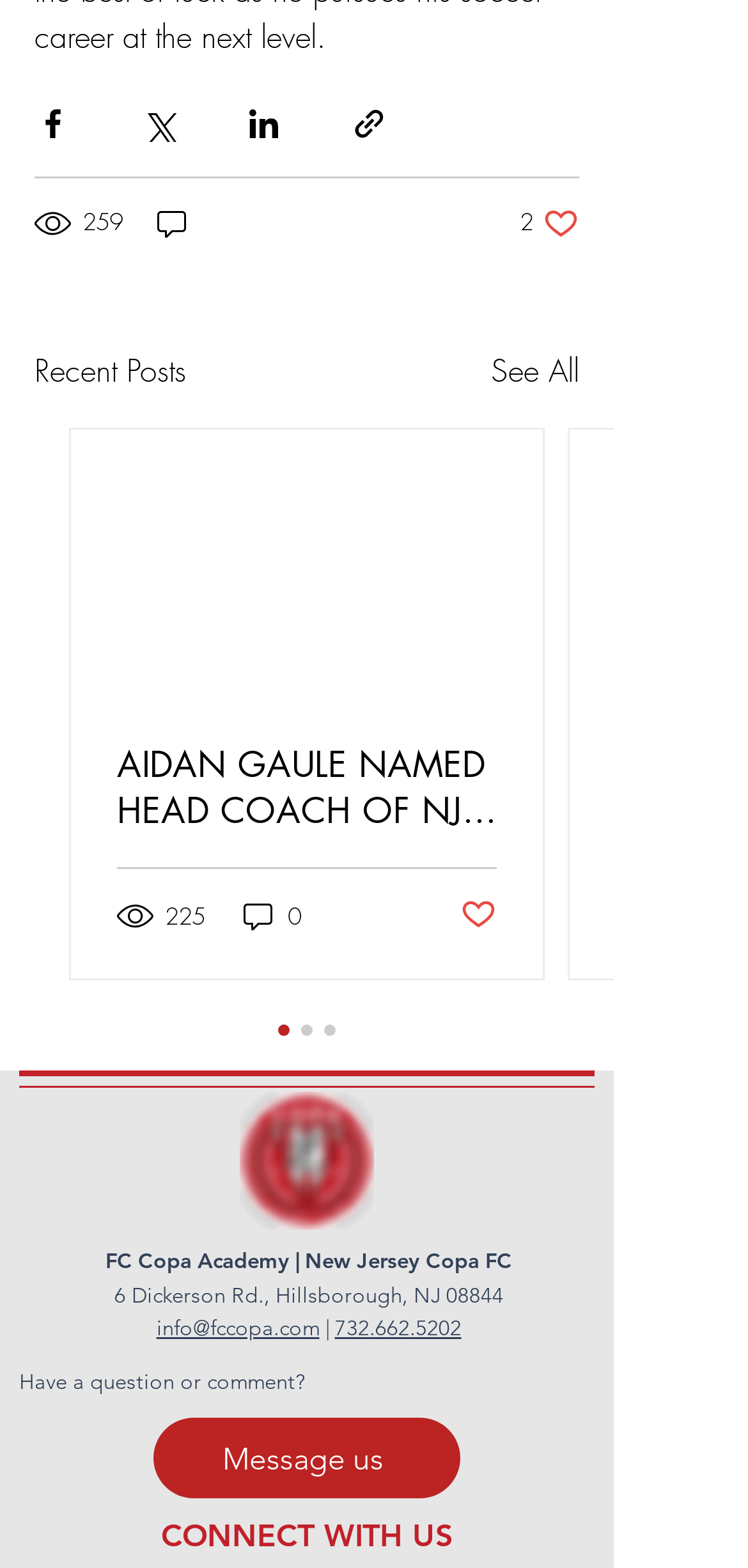Please determine the bounding box coordinates of the area that needs to be clicked to complete this task: 'View recent posts'. The coordinates must be four float numbers between 0 and 1, formatted as [left, top, right, bottom].

[0.046, 0.221, 0.249, 0.25]